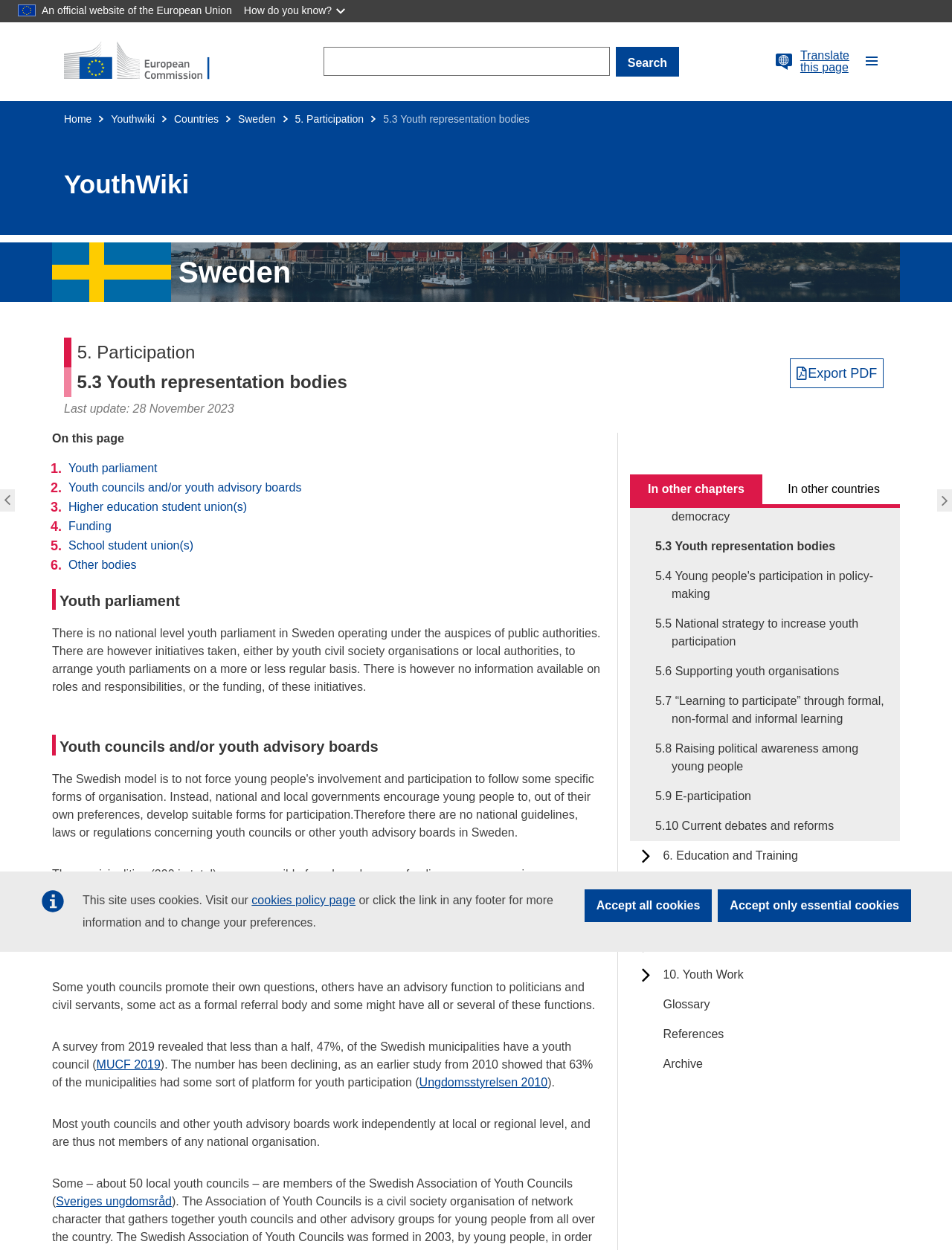Locate the UI element described by 6. Education and Training in the provided webpage screenshot. Return the bounding box coordinates in the format (top-left x, top-left y, bottom-right x, bottom-right y), ensuring all values are between 0 and 1.

[0.69, 0.673, 0.838, 0.697]